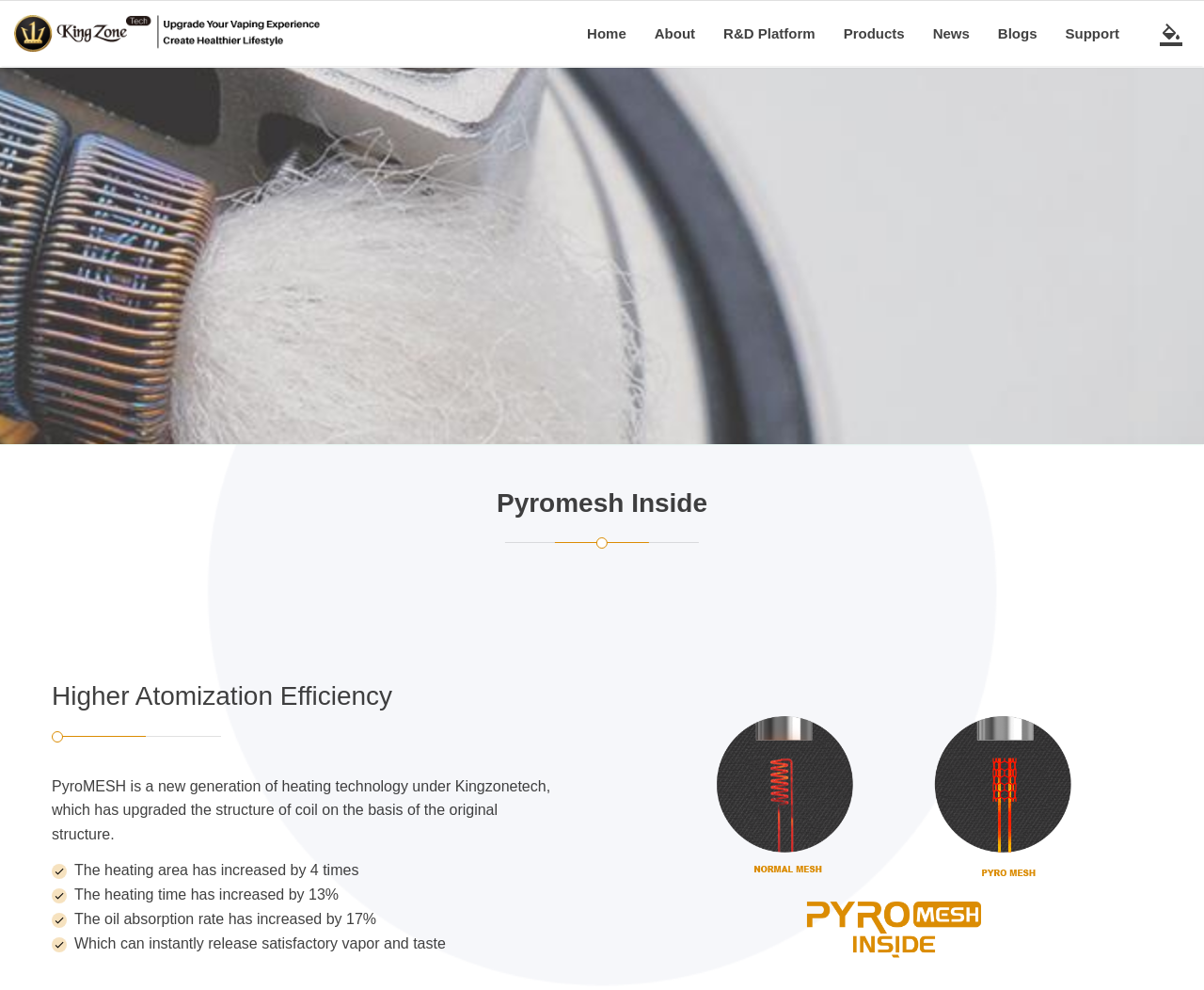Please provide a comprehensive response to the question below by analyzing the image: 
What is the purpose of PyroMESH?

The purpose of PyroMESH can be inferred from the text 'Which can instantly release satisfactory vapor and taste', which suggests that the technology is designed to improve the vaping experience.